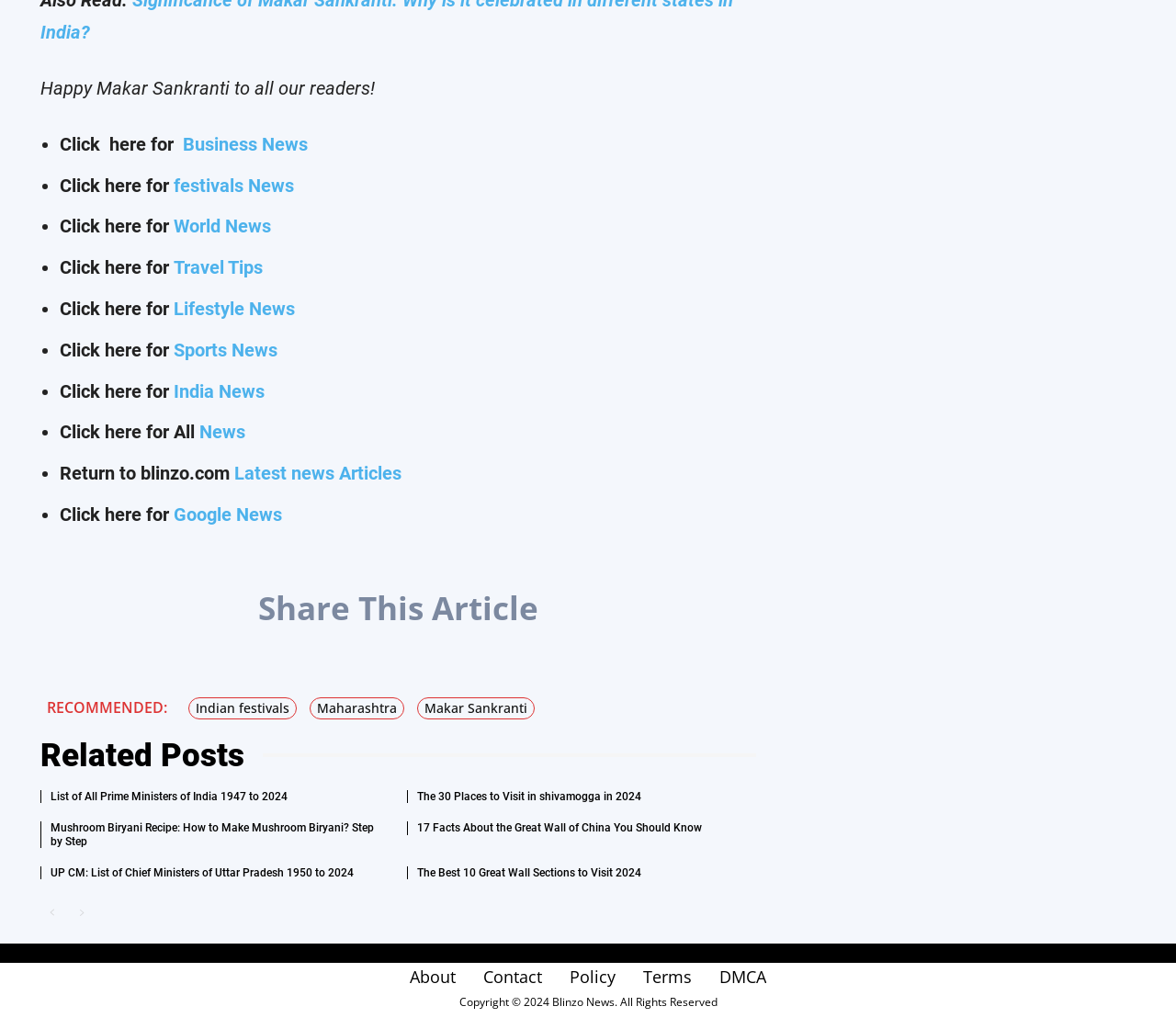Locate the bounding box coordinates of the element I should click to achieve the following instruction: "Click on About".

[0.348, 0.936, 0.388, 0.963]